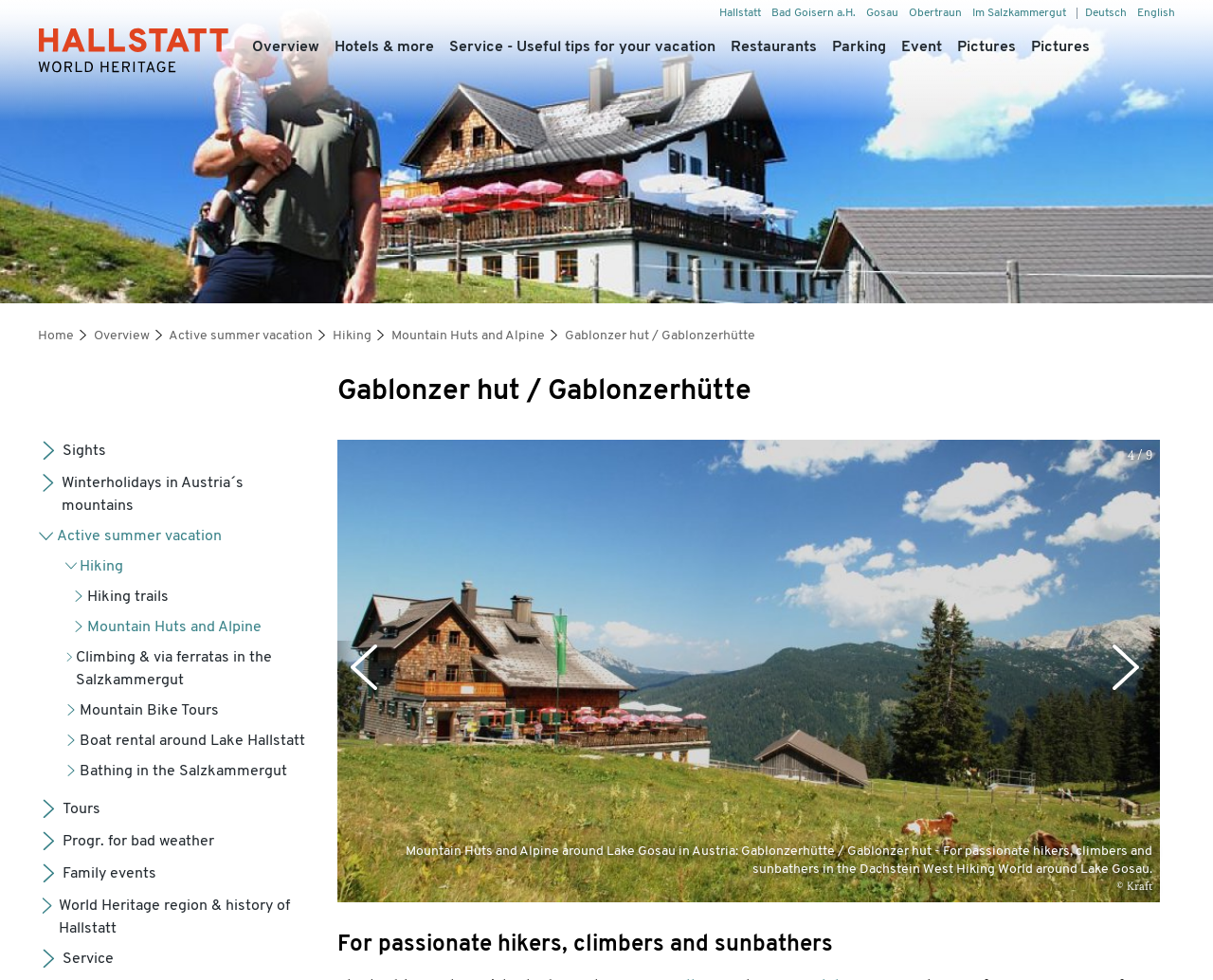Please find and provide the title of the webpage.

Gablonzer hut / Gablonzerhütte